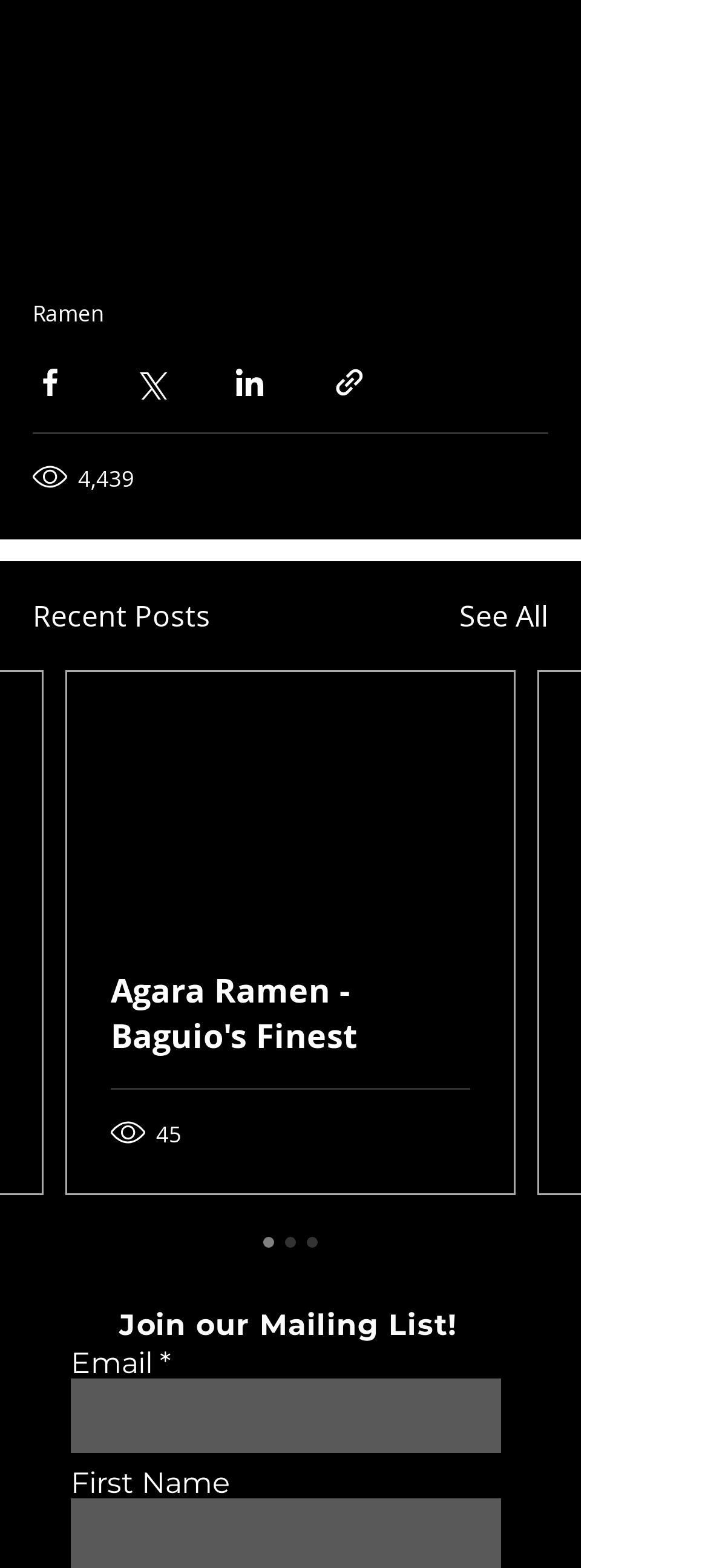Pinpoint the bounding box coordinates of the clickable element needed to complete the instruction: "Click the Ramen link". The coordinates should be provided as four float numbers between 0 and 1: [left, top, right, bottom].

[0.046, 0.19, 0.146, 0.209]